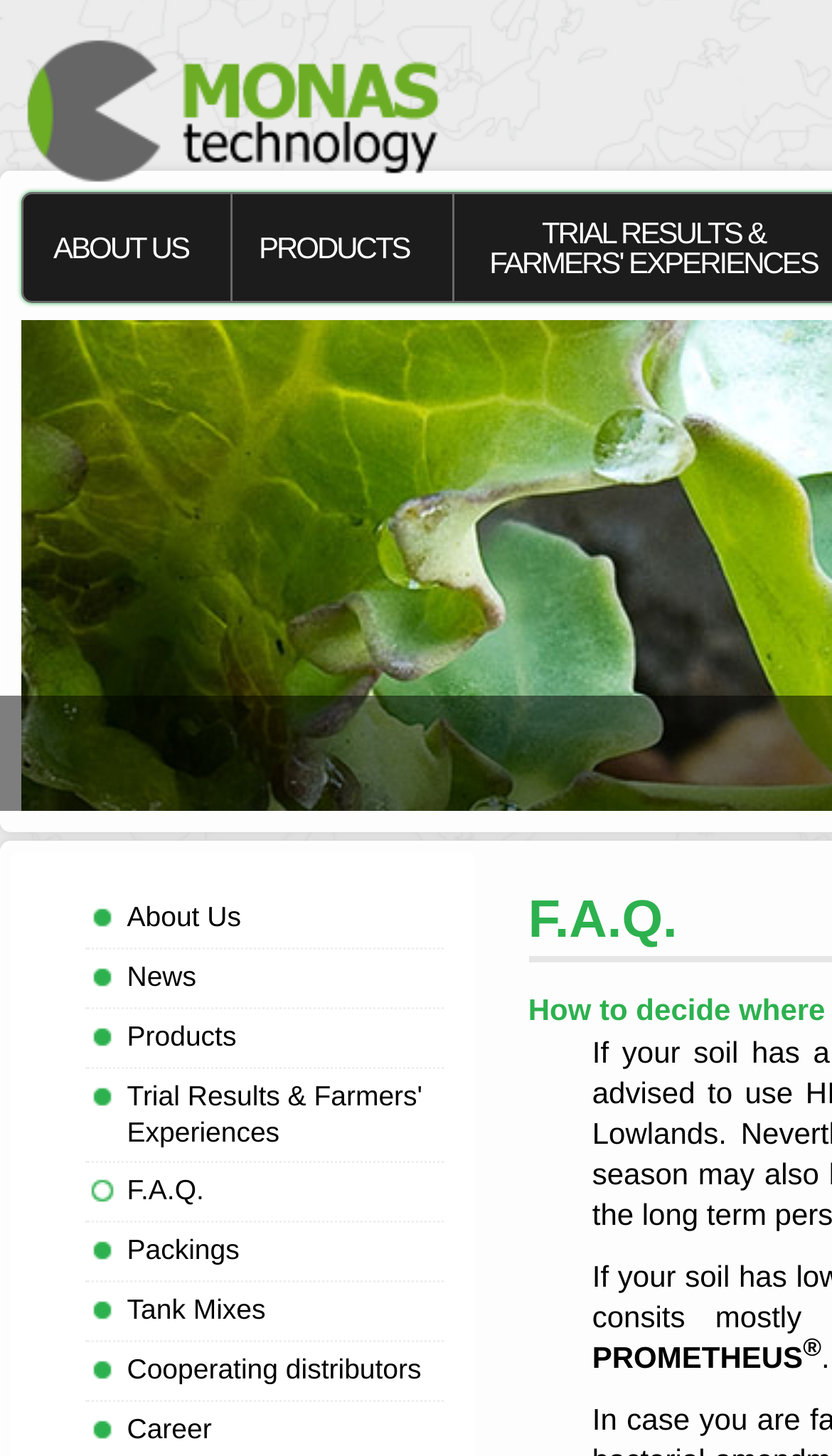Based on the image, provide a detailed response to the question:
What is the name of the product mentioned at the bottom of the webpage?

I found the product name 'PROMETHEUS' by looking at the static text 'PROMETHEUS' at the bottom of the webpage.